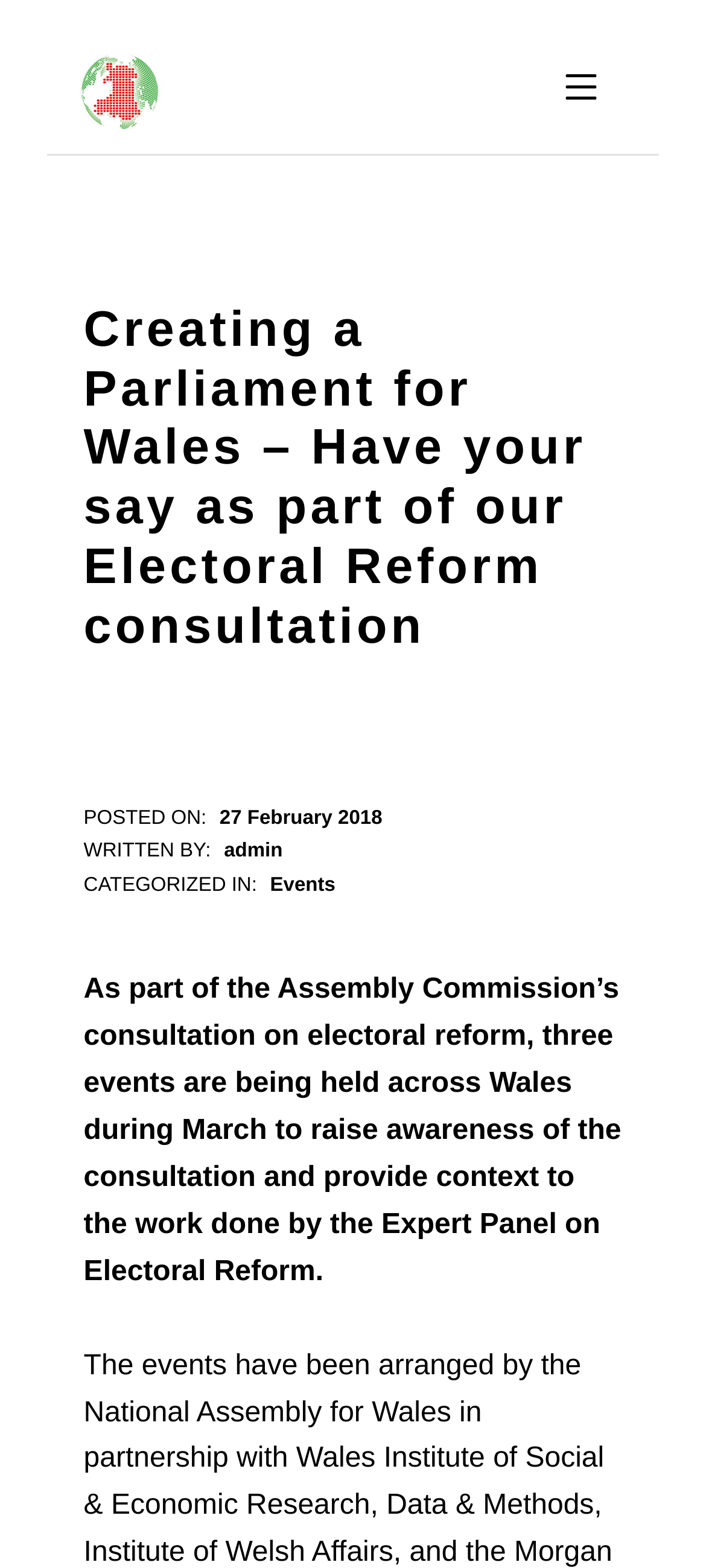Bounding box coordinates are given in the format (top-left x, top-left y, bottom-right x, bottom-right y). All values should be floating point numbers between 0 and 1. Provide the bounding box coordinate for the UI element described as: Mobile Menu

[0.759, 0.025, 0.887, 0.092]